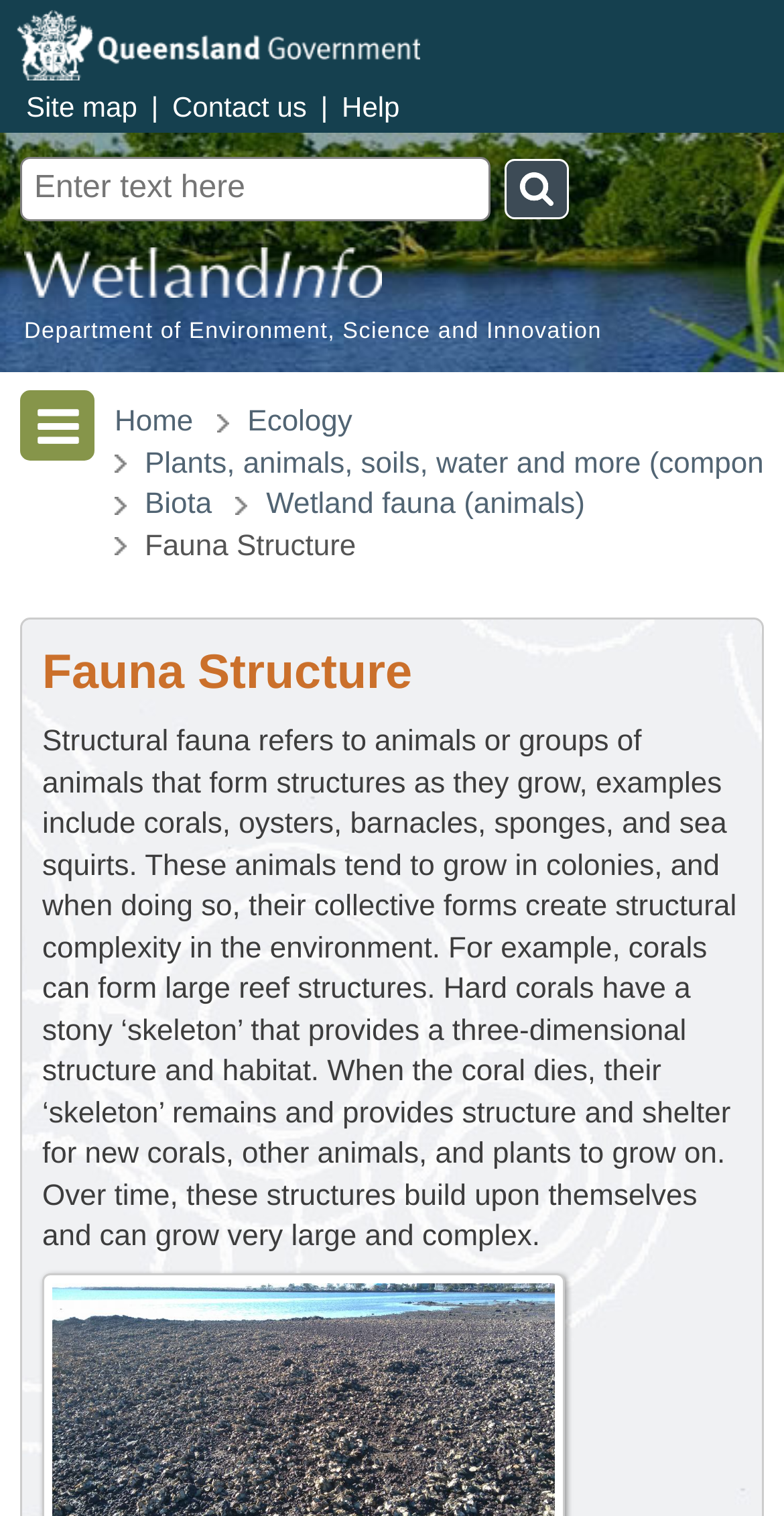Provide the bounding box coordinates of the HTML element this sentence describes: "Wetland fauna (animals)".

[0.34, 0.32, 0.746, 0.347]